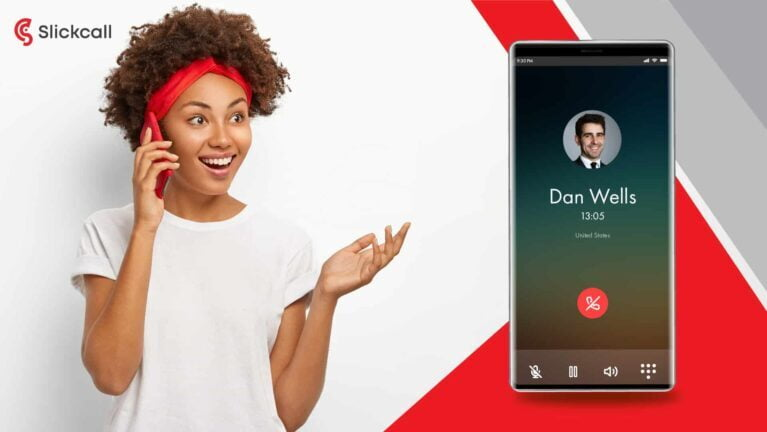Give a detailed account of the visual elements in the image.

The image captures a joyful young woman engaged in an international phone call using the Slickcall application. Her expressive face, adorned with a vibrant red headband, showcases her excitement as she speaks on the phone, indicating a lively conversation. Next to her is a smartphone screen displaying a call interface with the name "Dan Wells" prominently featured, along with the duration of the call, which reads 13:05. The background features a dynamic design in red and gray tones, emphasizing the Slickcall branding. This visual representation effectively illustrates the simplicity and effectiveness of making international calls with the Slickcall app, highlighting the service's accessibility and user-friendly experience.